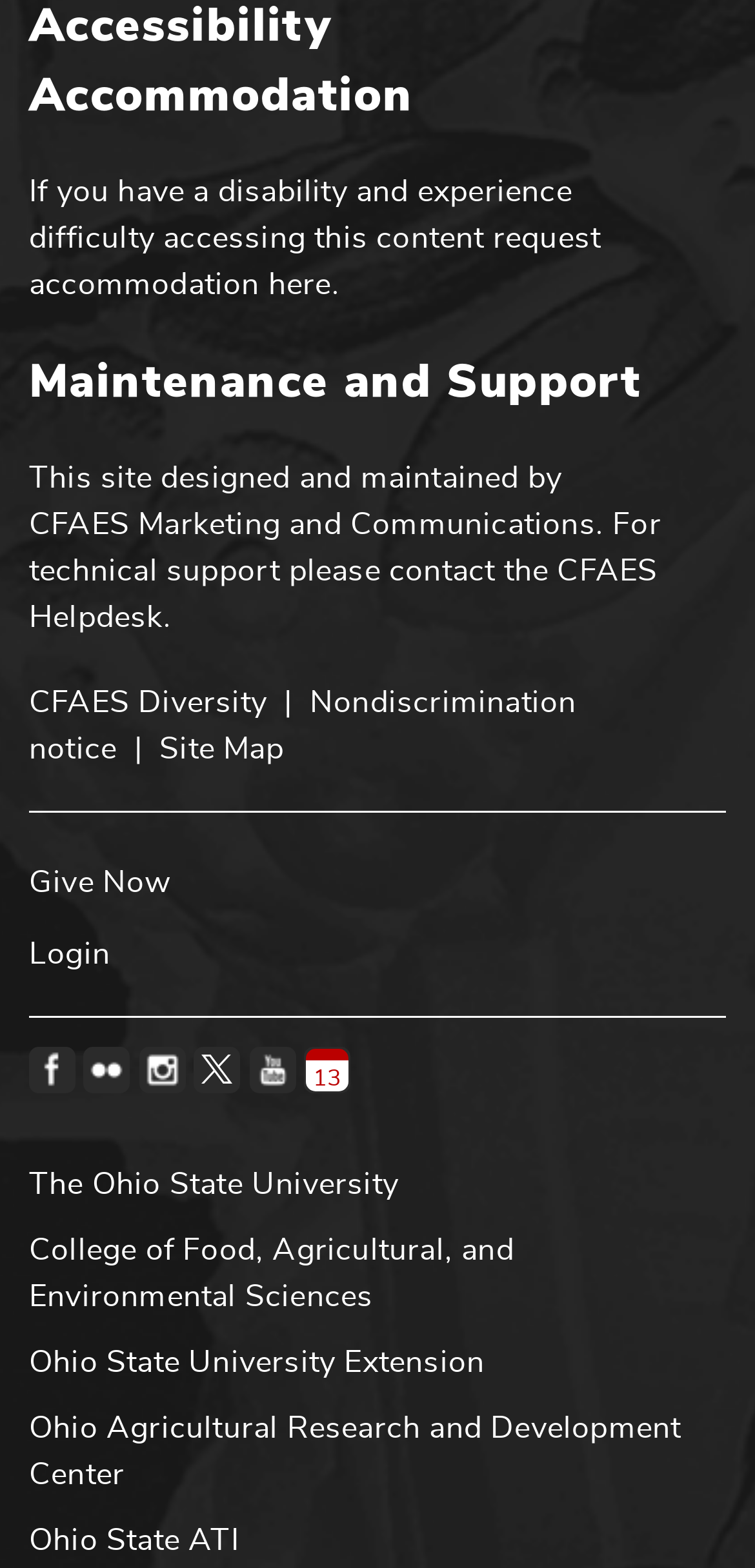Locate the bounding box coordinates of the element you need to click to accomplish the task described by this instruction: "request accommodation here".

[0.038, 0.142, 0.796, 0.192]